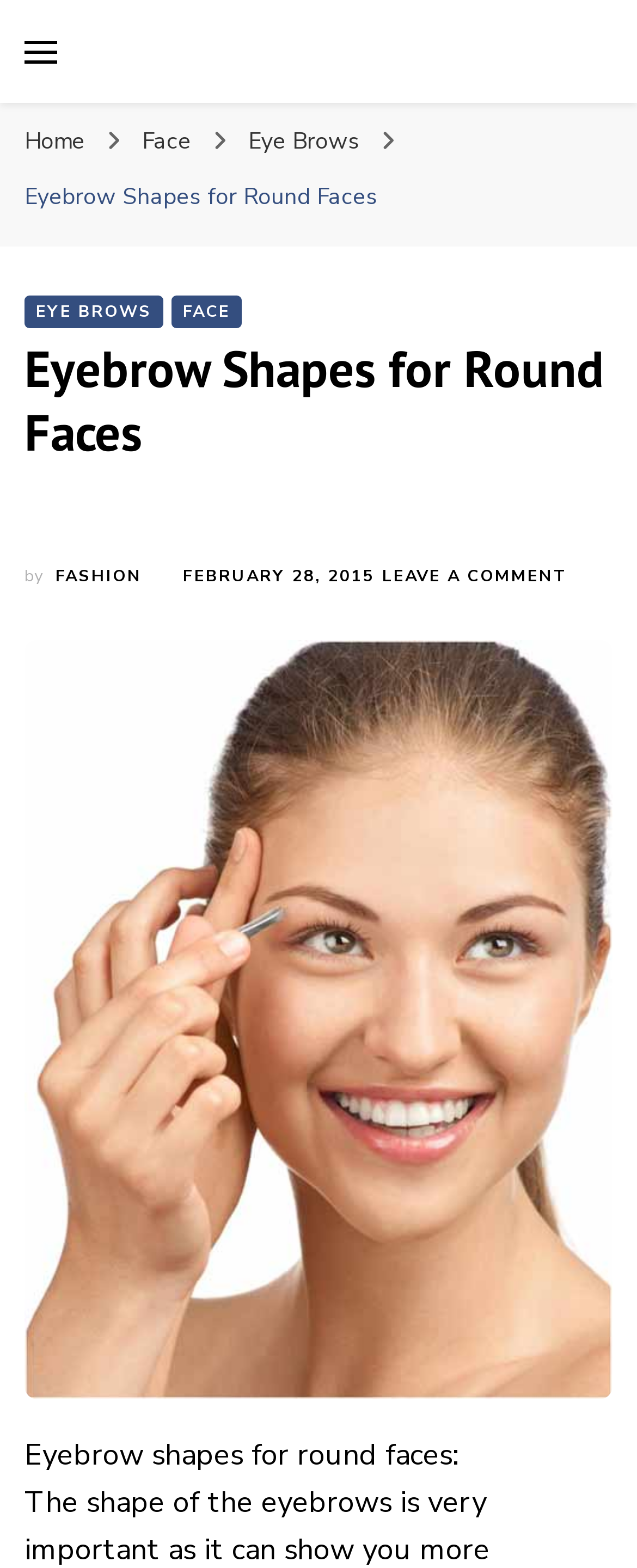Please answer the following question using a single word or phrase: 
What is the category of the current article?

Eyebrow Shapes